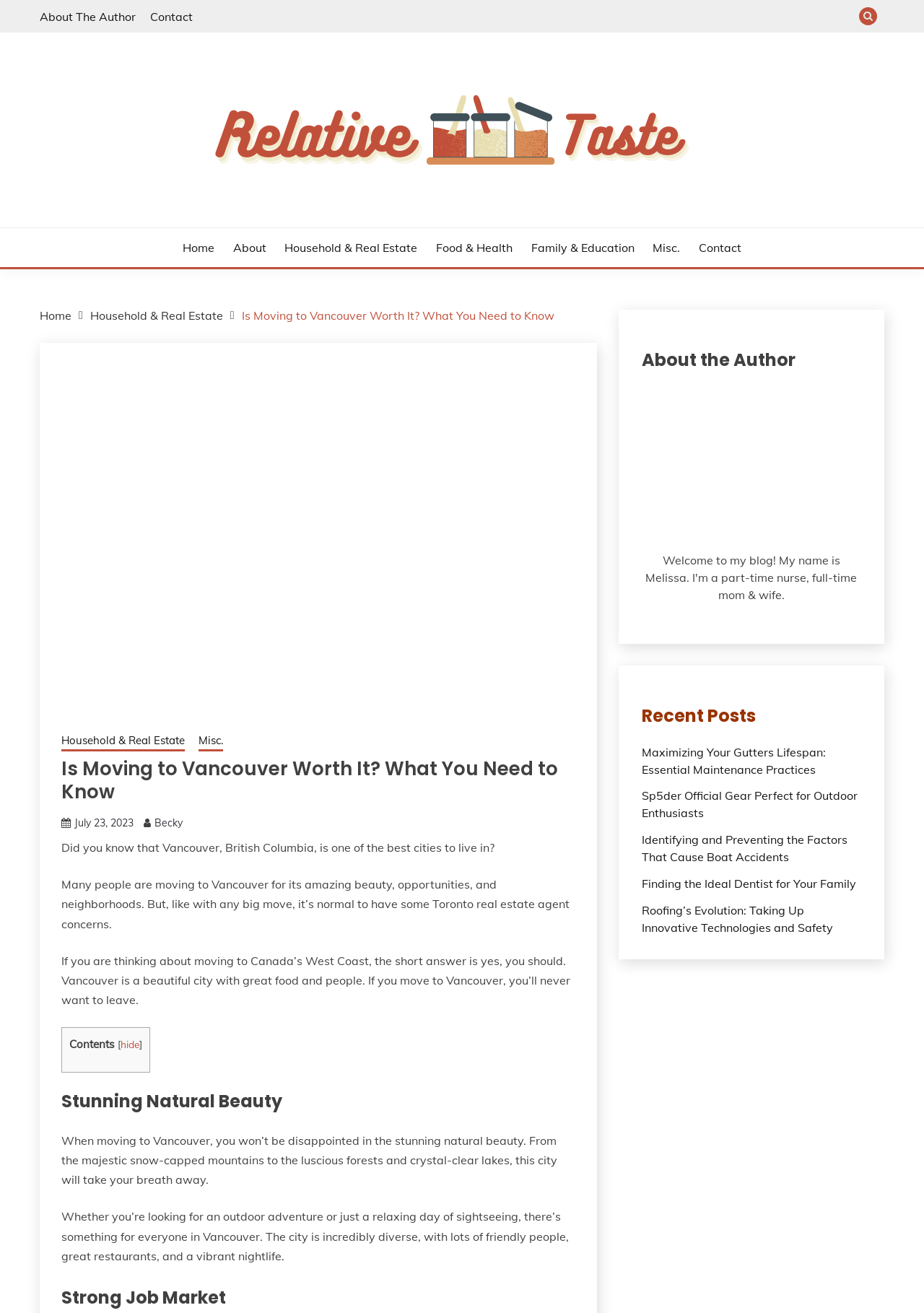Determine the bounding box coordinates for the clickable element required to fulfill the instruction: "Click the 'Household & Real Estate' link". Provide the coordinates as four float numbers between 0 and 1, i.e., [left, top, right, bottom].

[0.308, 0.182, 0.452, 0.195]